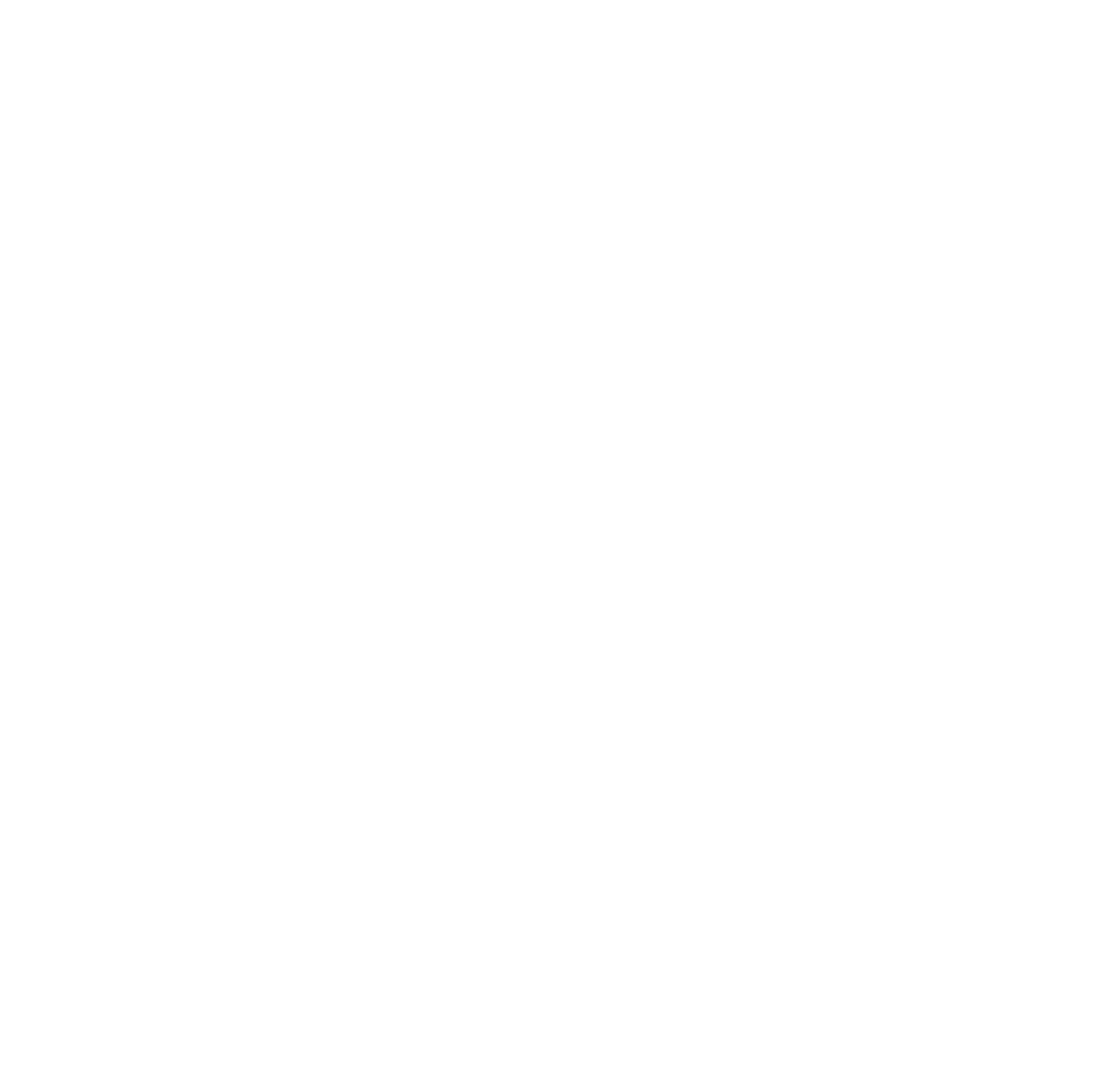Answer the question in a single word or phrase:
What is the name of the winery?

Prometheus Wines